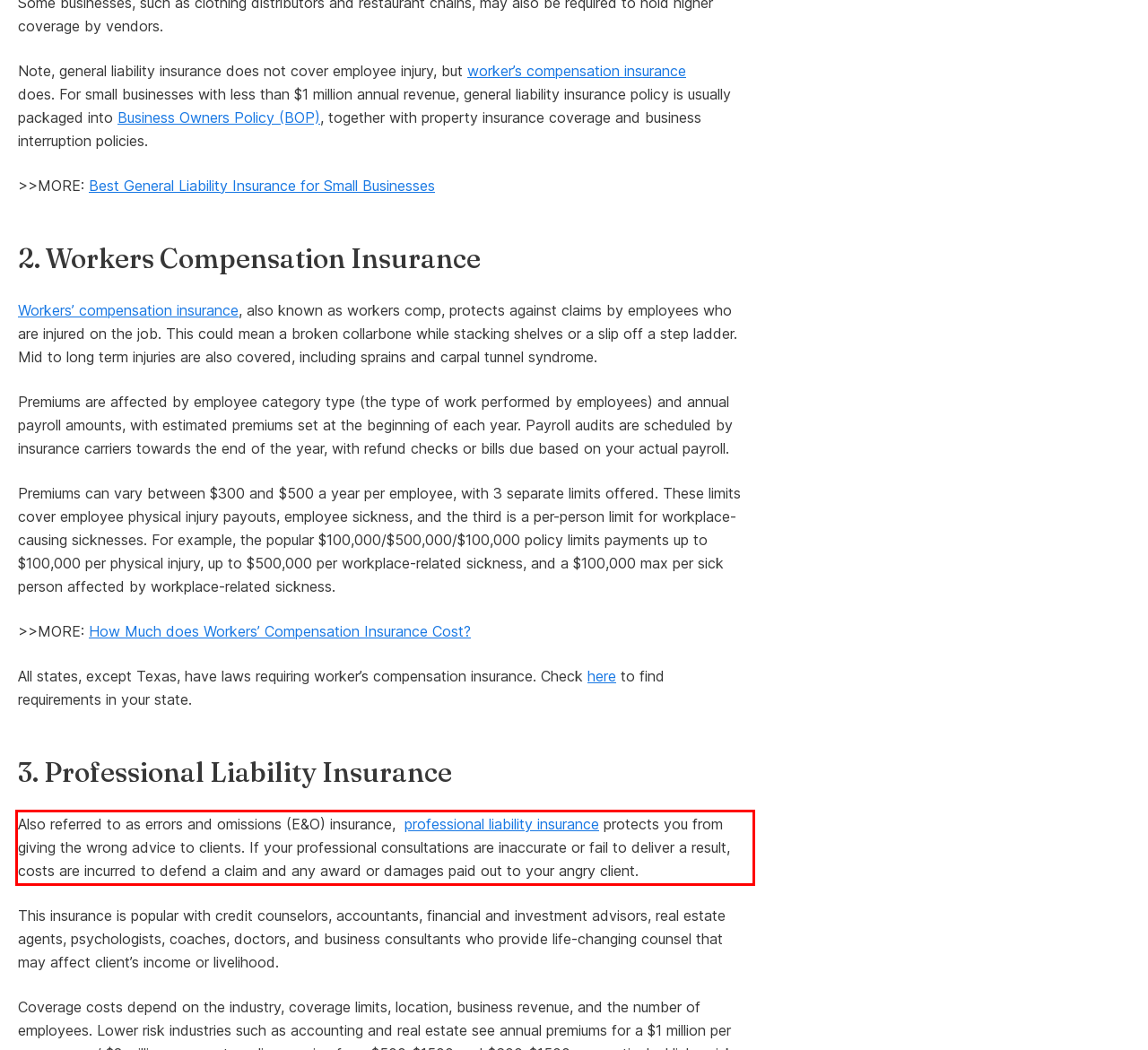Please examine the screenshot of the webpage and read the text present within the red rectangle bounding box.

Also referred to as errors and omissions (E&O) insurance, professional liability insurance protects you from giving the wrong advice to clients. If your professional consultations are inaccurate or fail to deliver a result, costs are incurred to defend a claim and any award or damages paid out to your angry client.